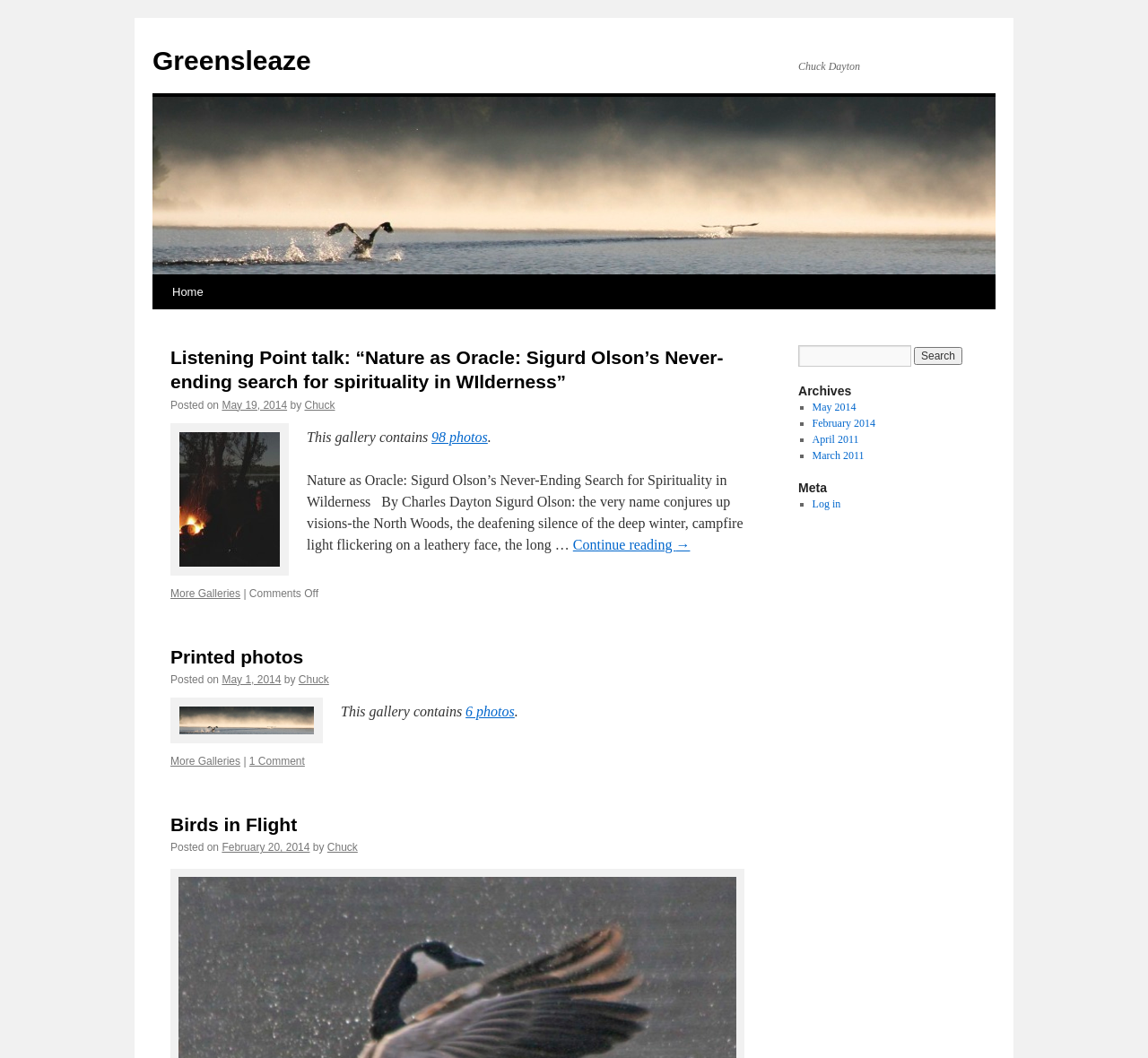How many photos are in the 'Printed photos' gallery? Observe the screenshot and provide a one-word or short phrase answer.

6